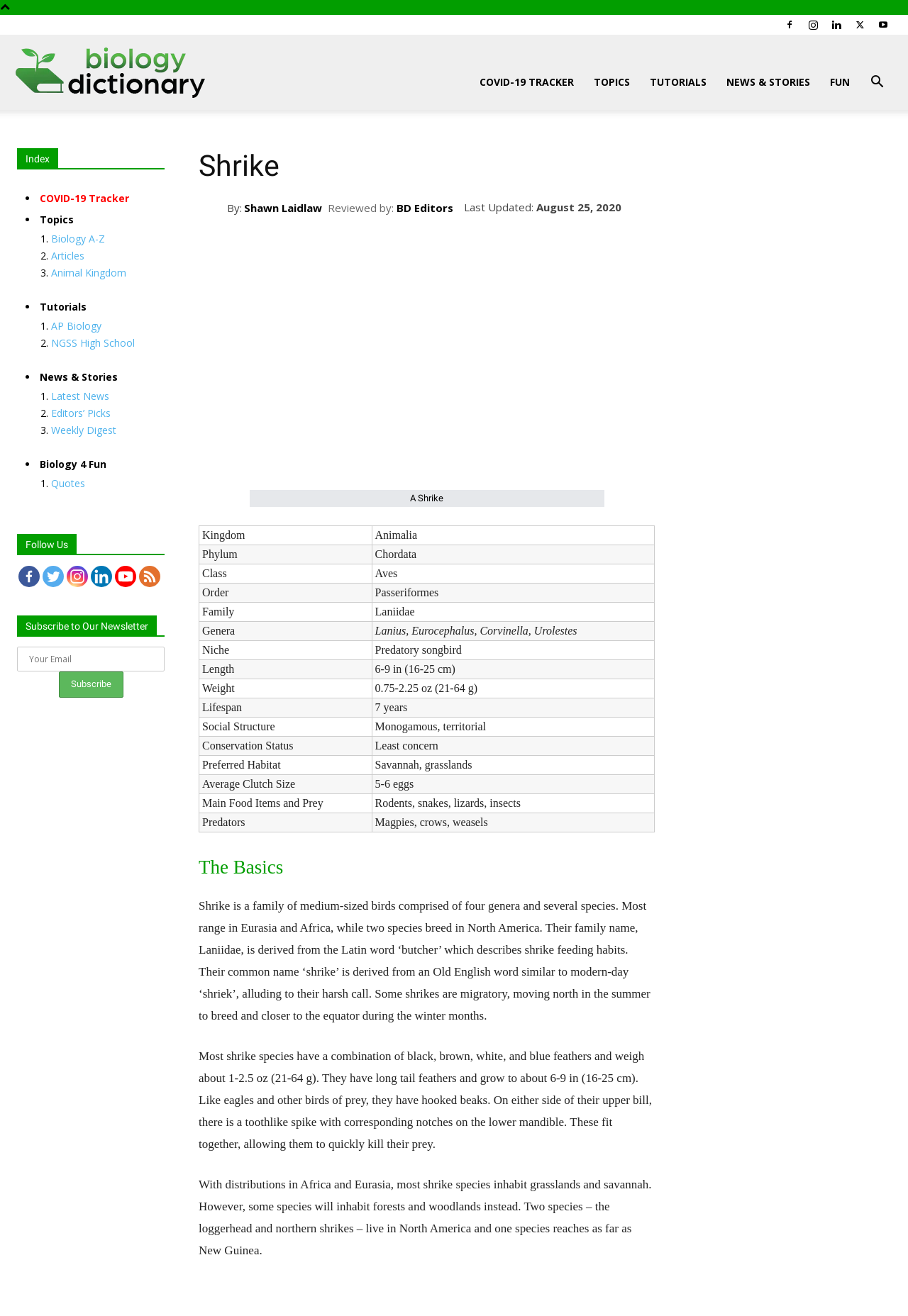Please give a short response to the question using one word or a phrase:
Who is the author of the article?

Shawn Laidlaw